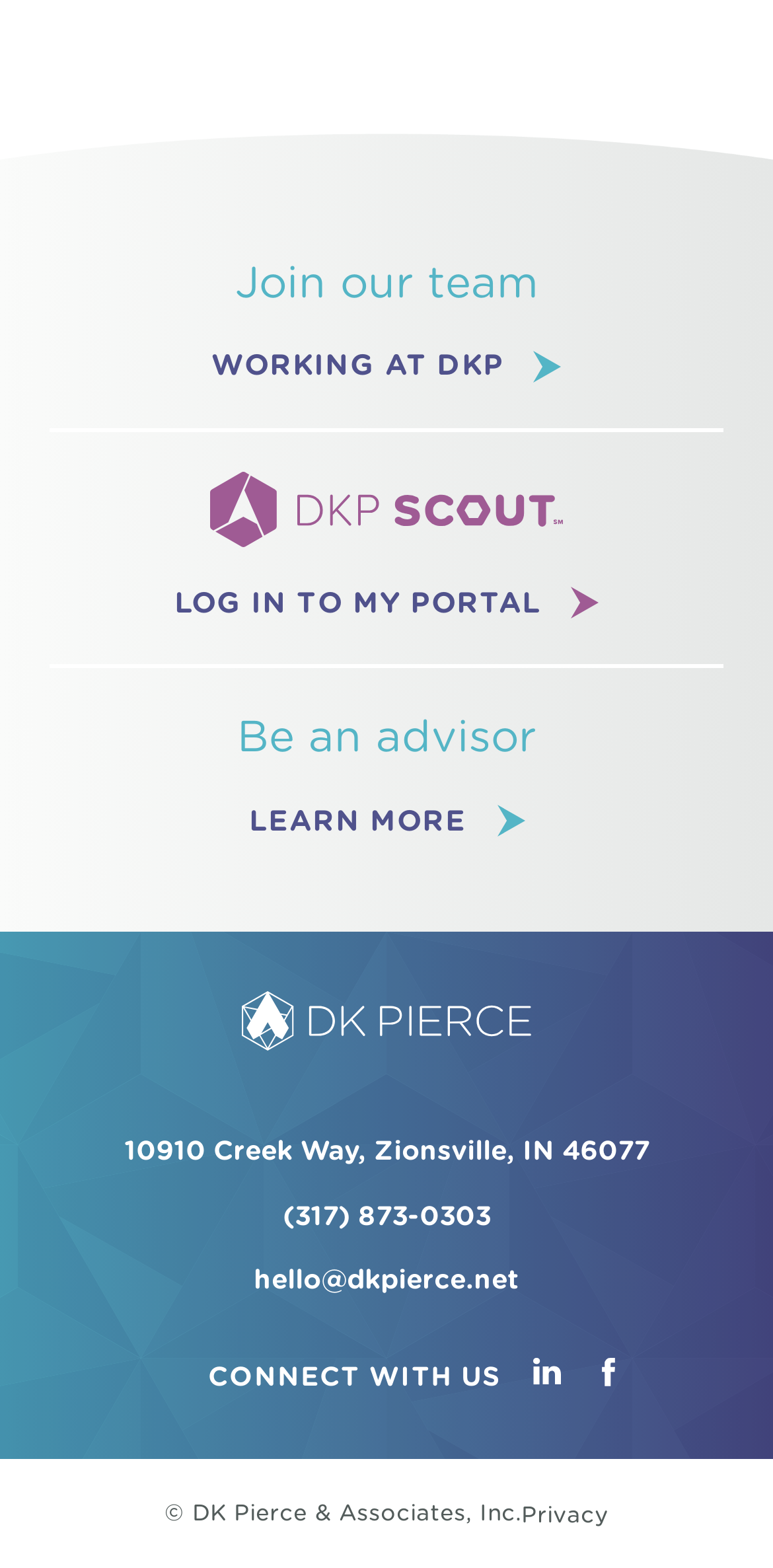What is the purpose of the 'Join our team' section?
Please provide a detailed and comprehensive answer to the question.

The 'Join our team' section is likely used to recruit new employees, as it is a common phrase used in job recruitment and it is placed at the top of the webpage, indicating its importance.